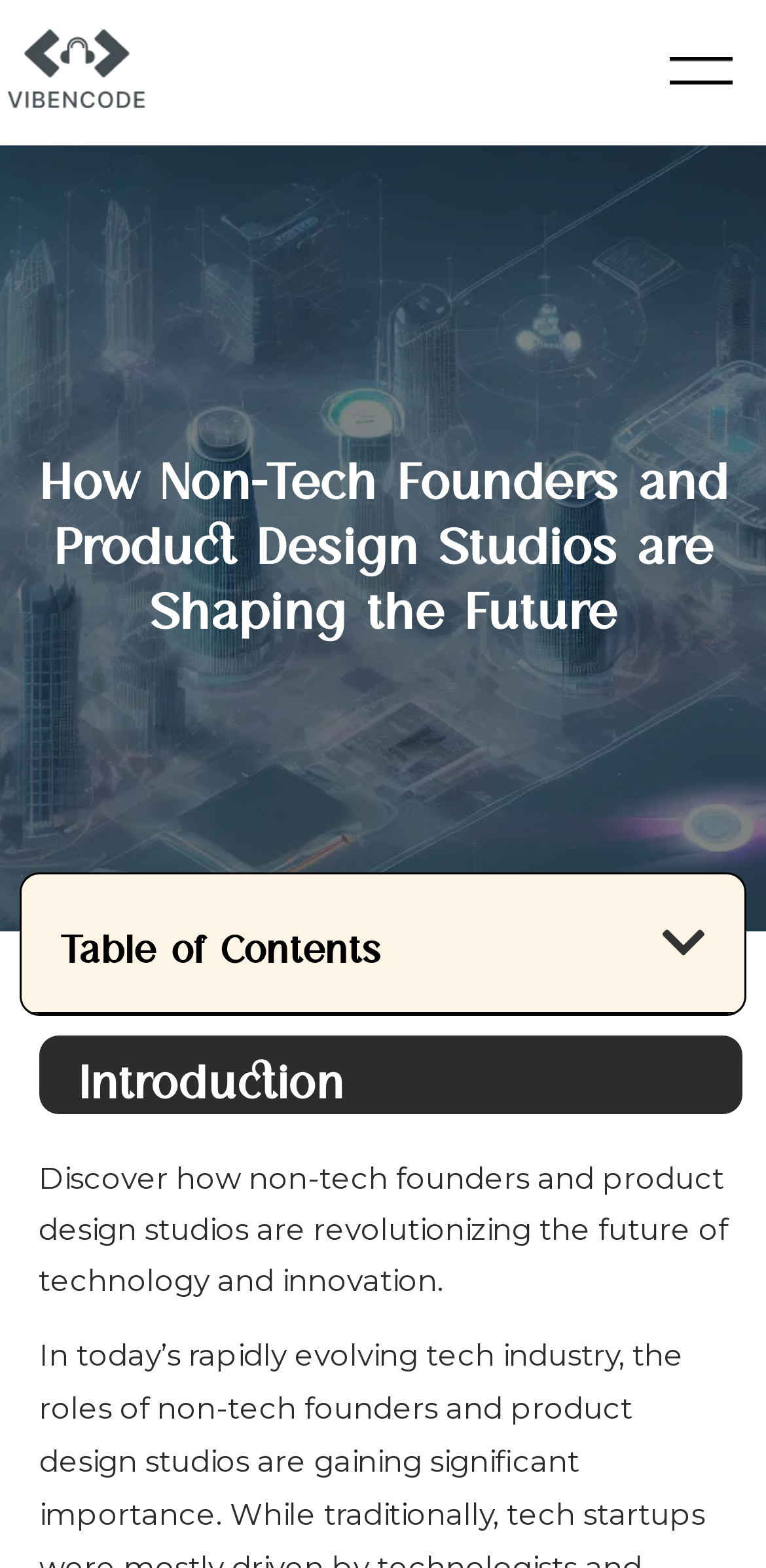Given the content of the image, can you provide a detailed answer to the question?
How many headings are there on the webpage?

There are three headings on the webpage: 'How Non-Tech Founders and Product Design Studios are Shaping the Future', 'Introduction', and 'Table of Contents'.